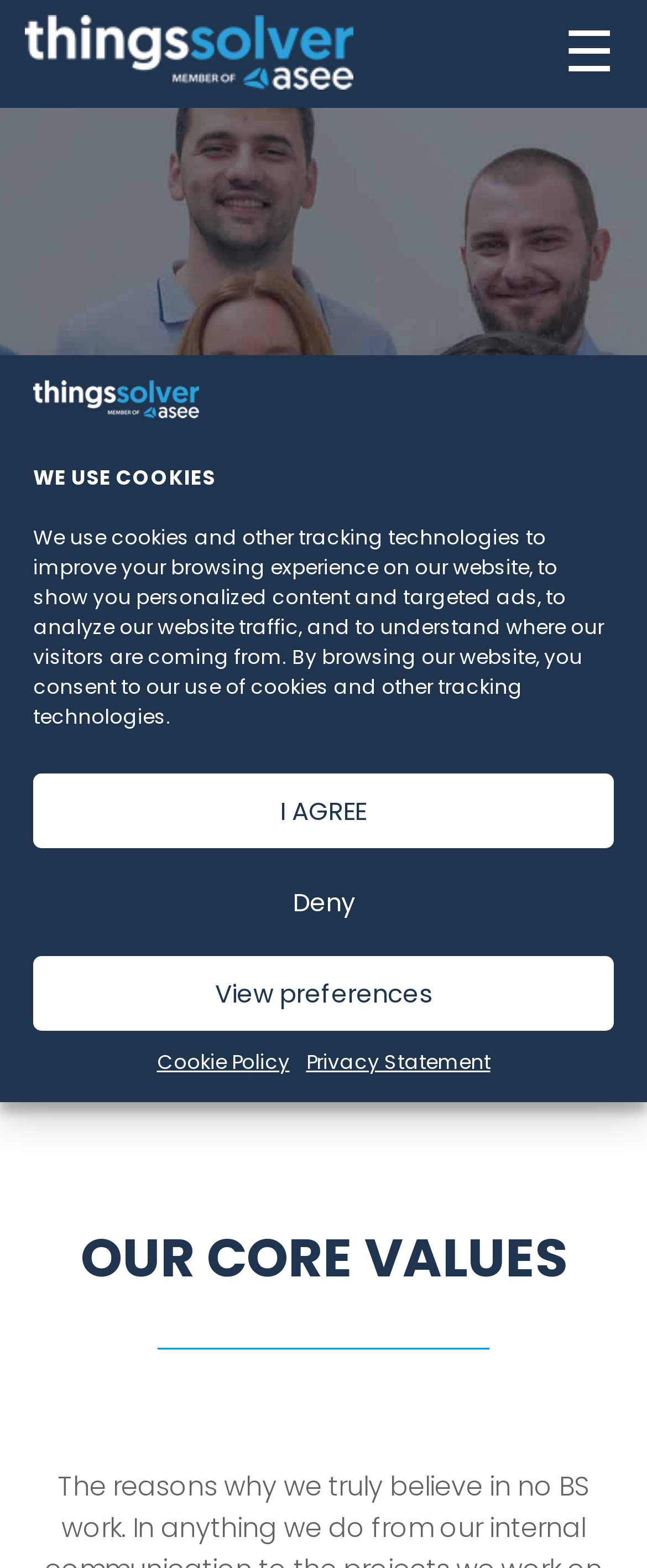What is the title of the section below the cookie consent dialog?
Answer with a single word or phrase by referring to the visual content.

Meet the Solvers